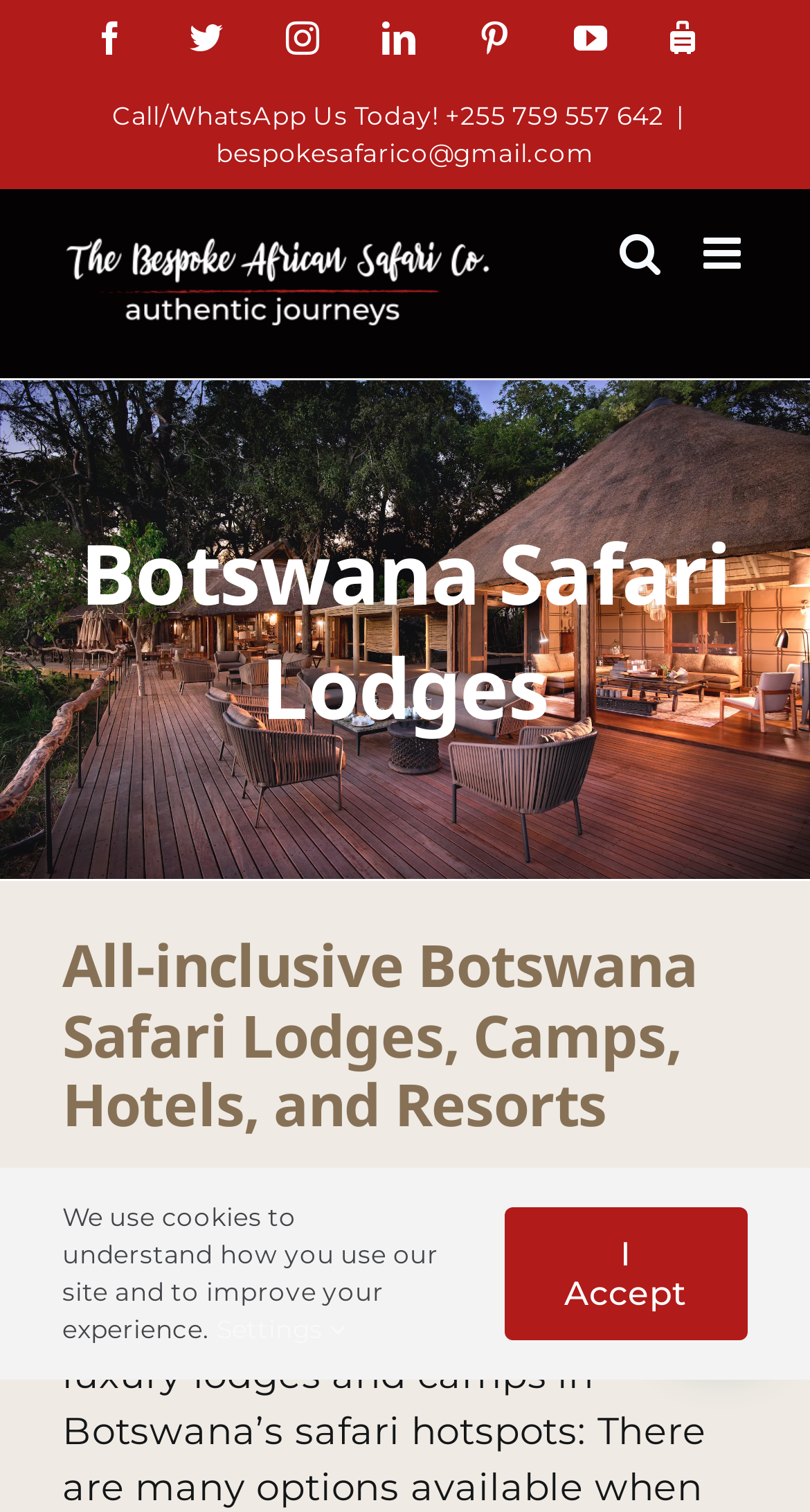Determine the bounding box coordinates of the region I should click to achieve the following instruction: "go to Health page". Ensure the bounding box coordinates are four float numbers between 0 and 1, i.e., [left, top, right, bottom].

None